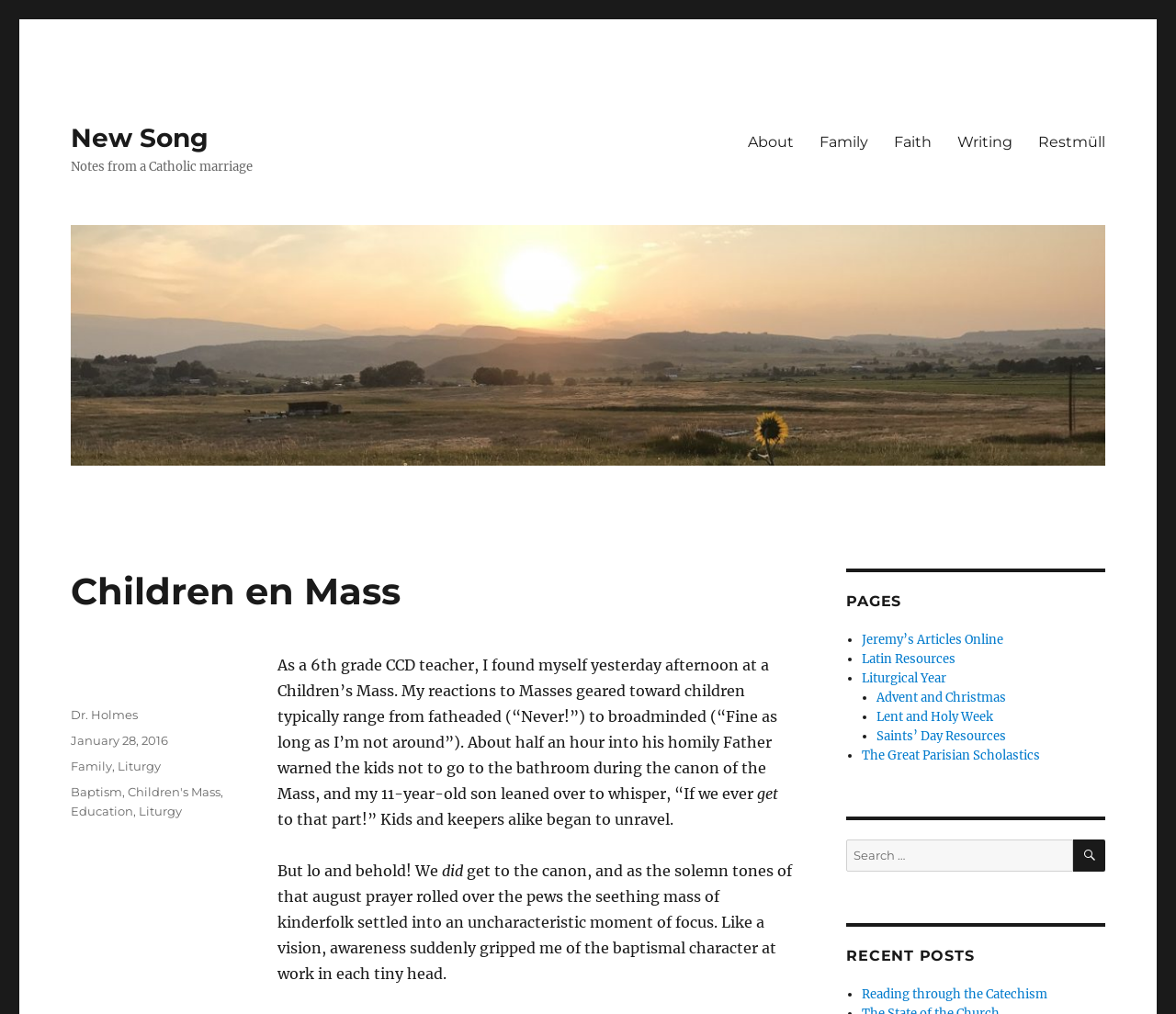What is the date of this post?
Look at the screenshot and respond with a single word or phrase.

January 28, 2016